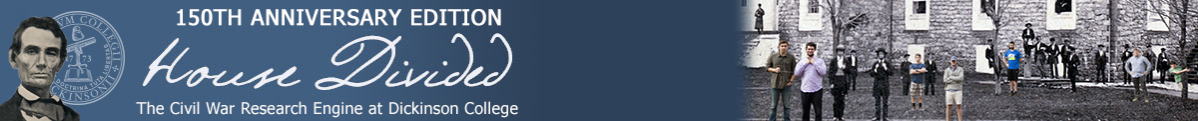What is the background of the header?
Please answer the question with a detailed and comprehensive explanation.

The background of the header showcases a black-and-white photograph of the college's historical buildings, with individuals standing in front of them, reflecting a blend of the past and present.